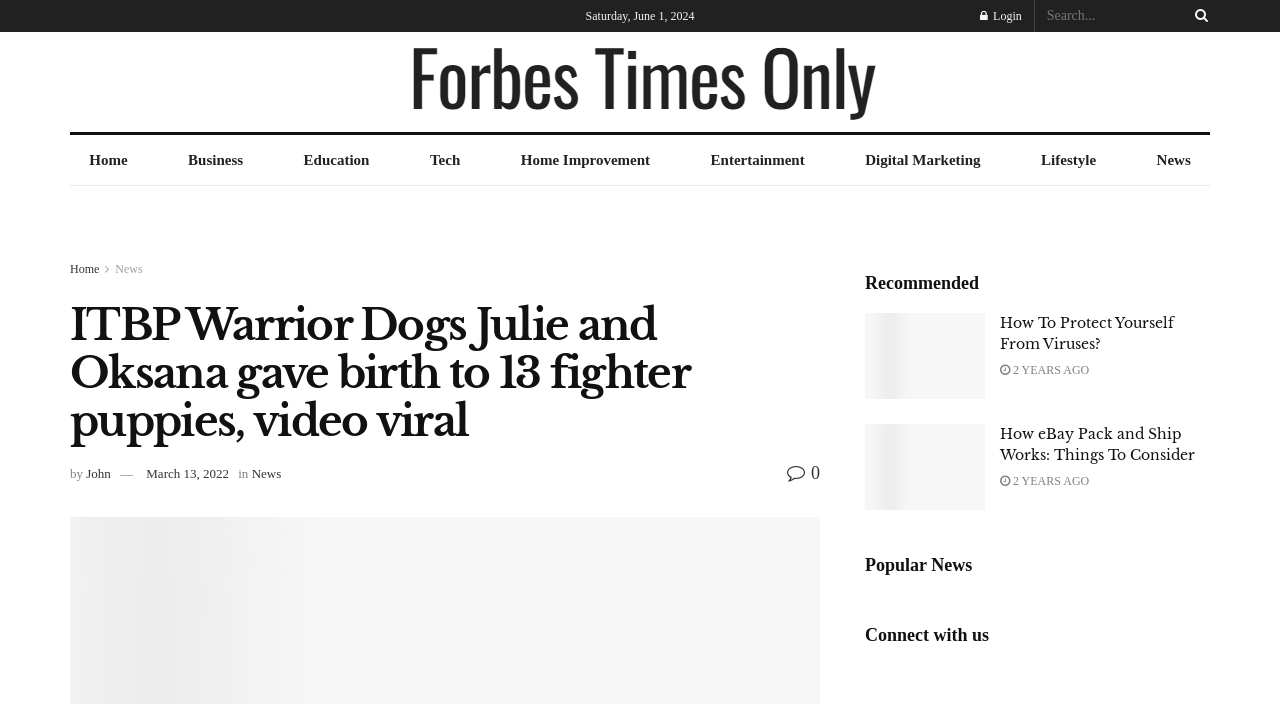What is the category of the recommended article 'How To Protect Yourself From Viruses?'
Based on the visual information, provide a detailed and comprehensive answer.

I found the category of the recommended article by looking at the link element with the text 'News' which is located next to the article title 'How To Protect Yourself From Viruses?'.